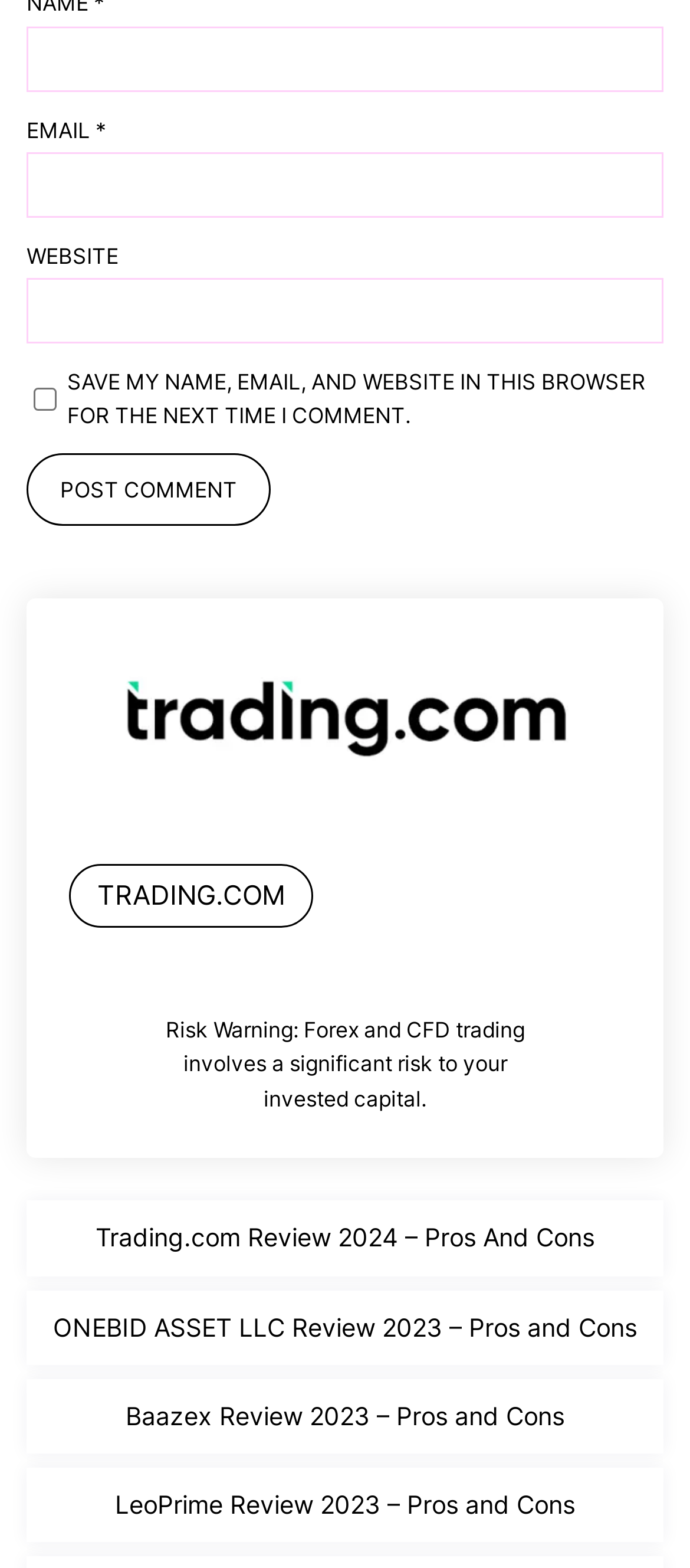Can you provide the bounding box coordinates for the element that should be clicked to implement the instruction: "Input your email"?

[0.038, 0.097, 0.962, 0.139]